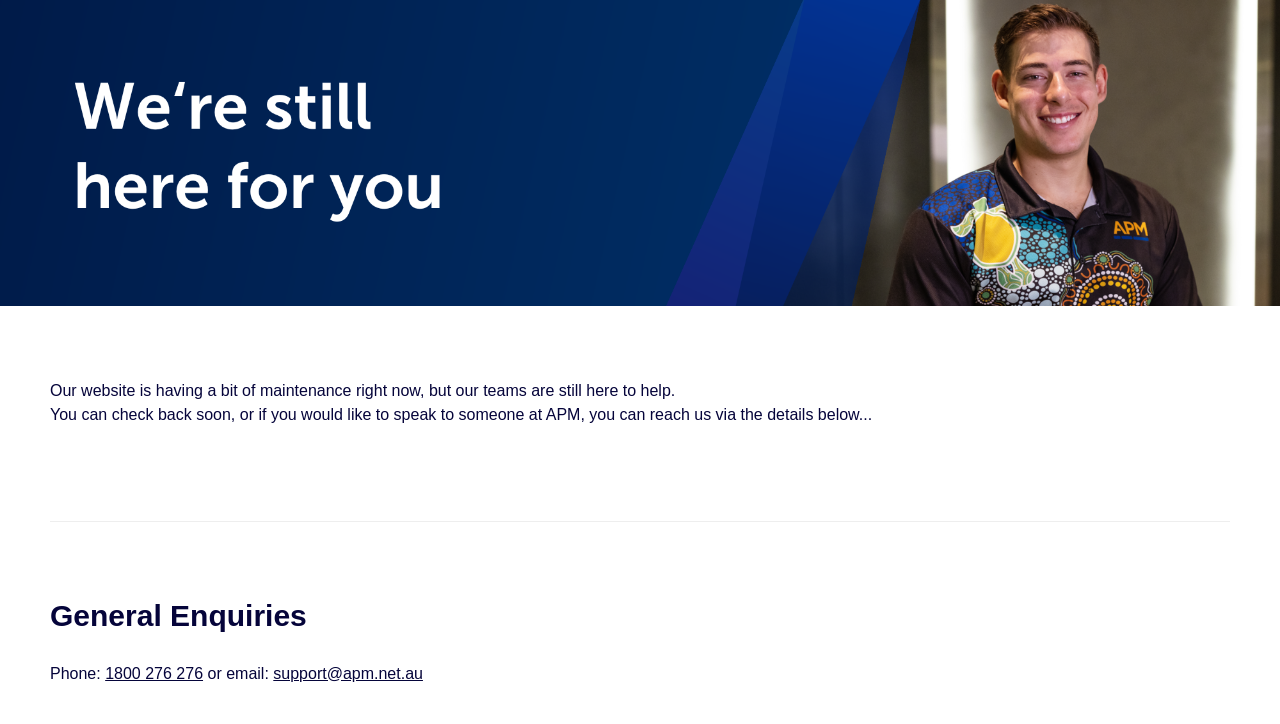How can I contact APM for general enquiries?
Observe the image and answer the question with a one-word or short phrase response.

Phone or email